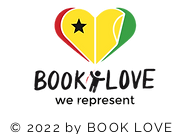Answer the following in one word or a short phrase: 
What is the organization's commitment reinforced by?

An outline of a person reading